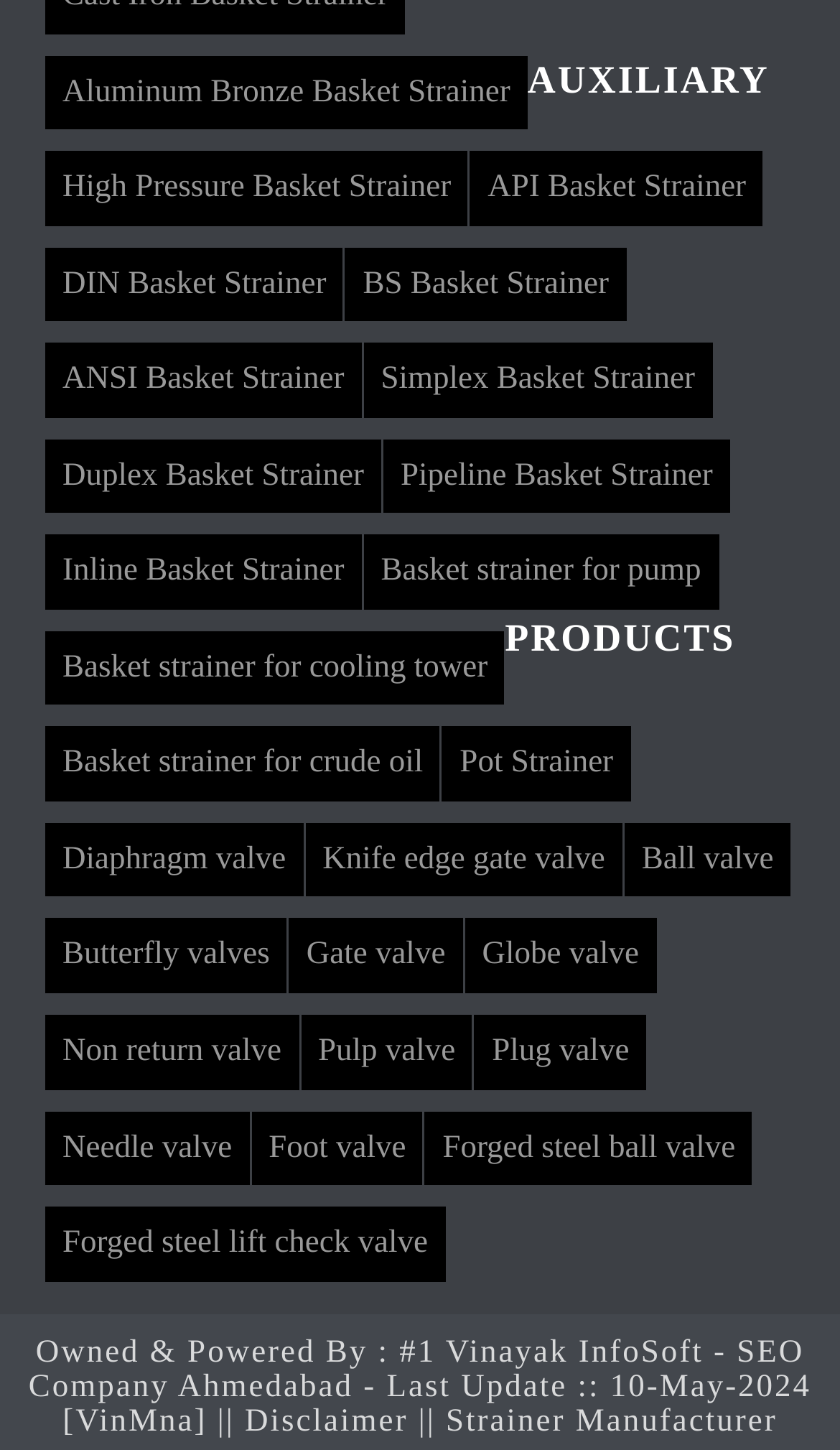Identify the bounding box coordinates for the element that needs to be clicked to fulfill this instruction: "View ANSI Basket Strainer". Provide the coordinates in the format of four float numbers between 0 and 1: [left, top, right, bottom].

[0.054, 0.237, 0.43, 0.288]